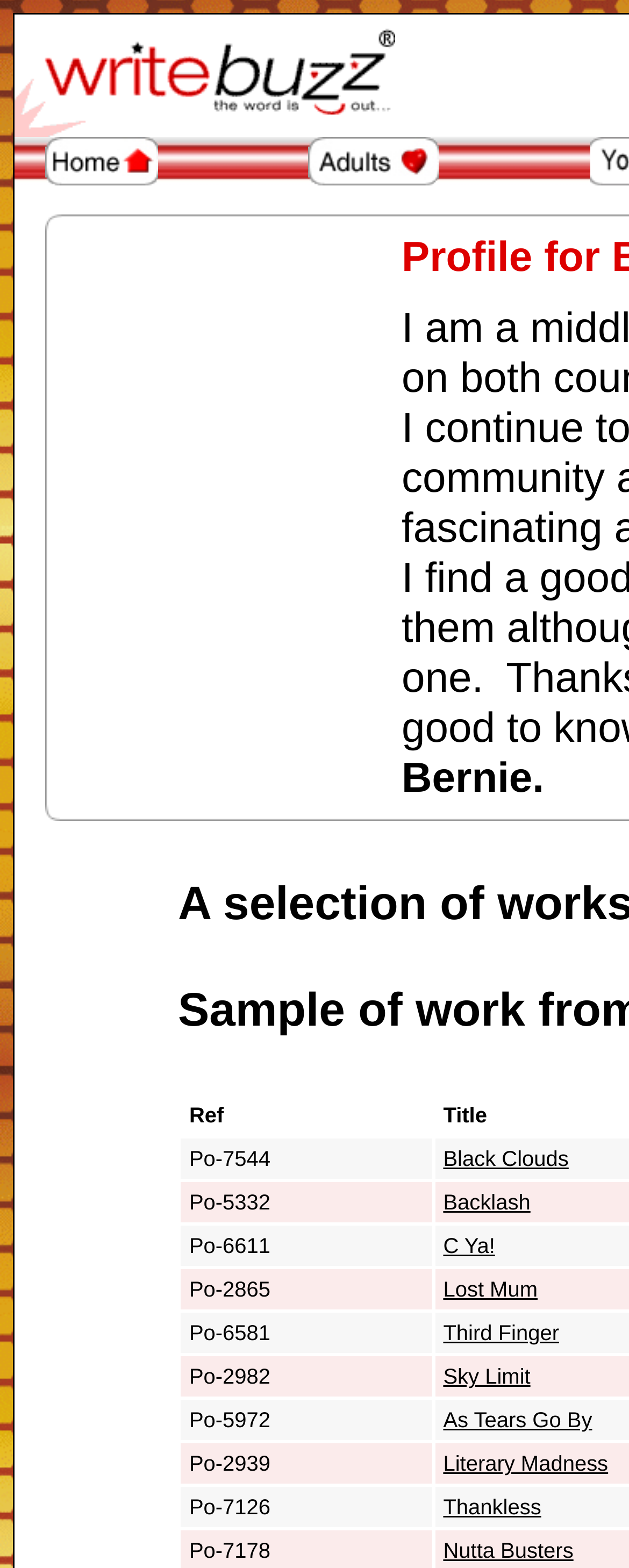What is the name of the writer?
Analyze the image and provide a thorough answer to the question.

I looked for a name mentioned on the webpage and found 'Bernie' in the text 'Bernie.' which is likely the name of the writer.